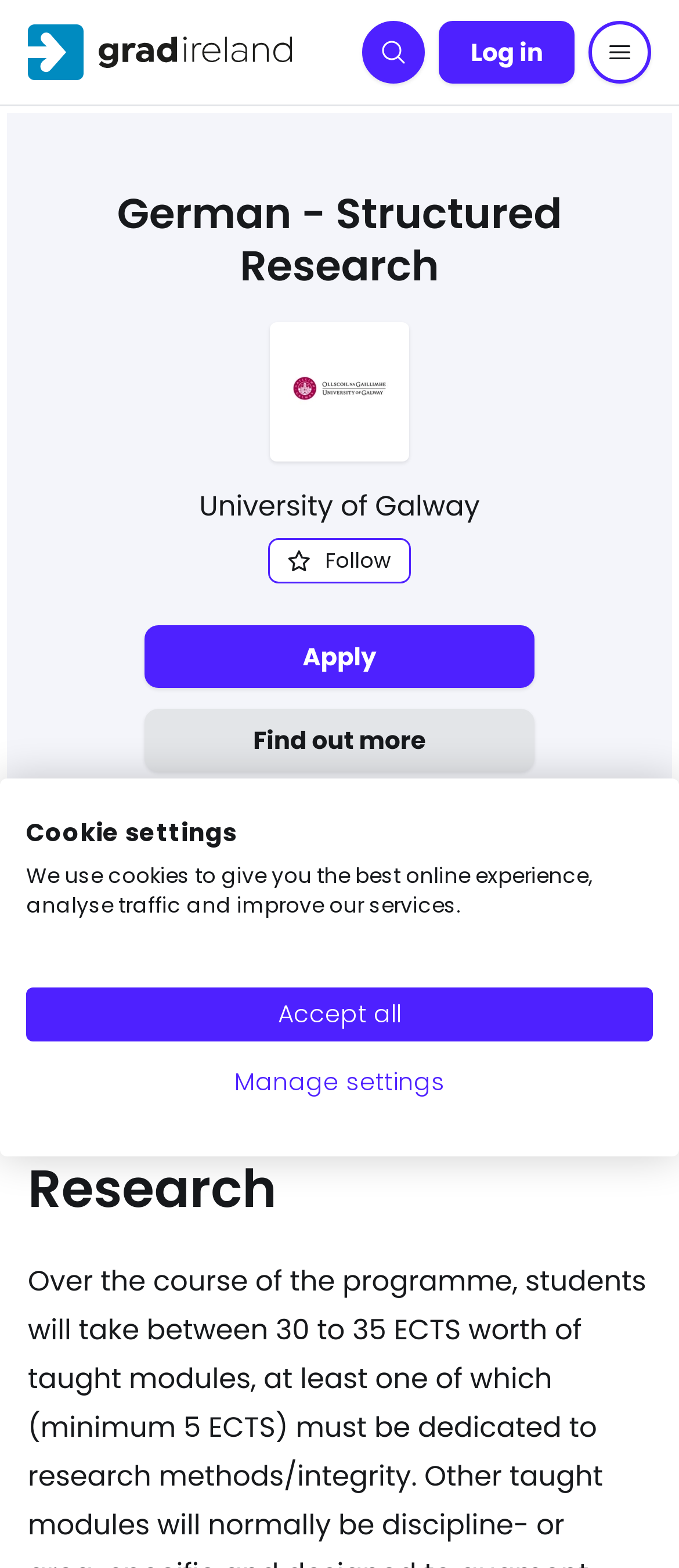Identify the bounding box coordinates of the region that should be clicked to execute the following instruction: "Log in to the system".

[0.647, 0.013, 0.846, 0.053]